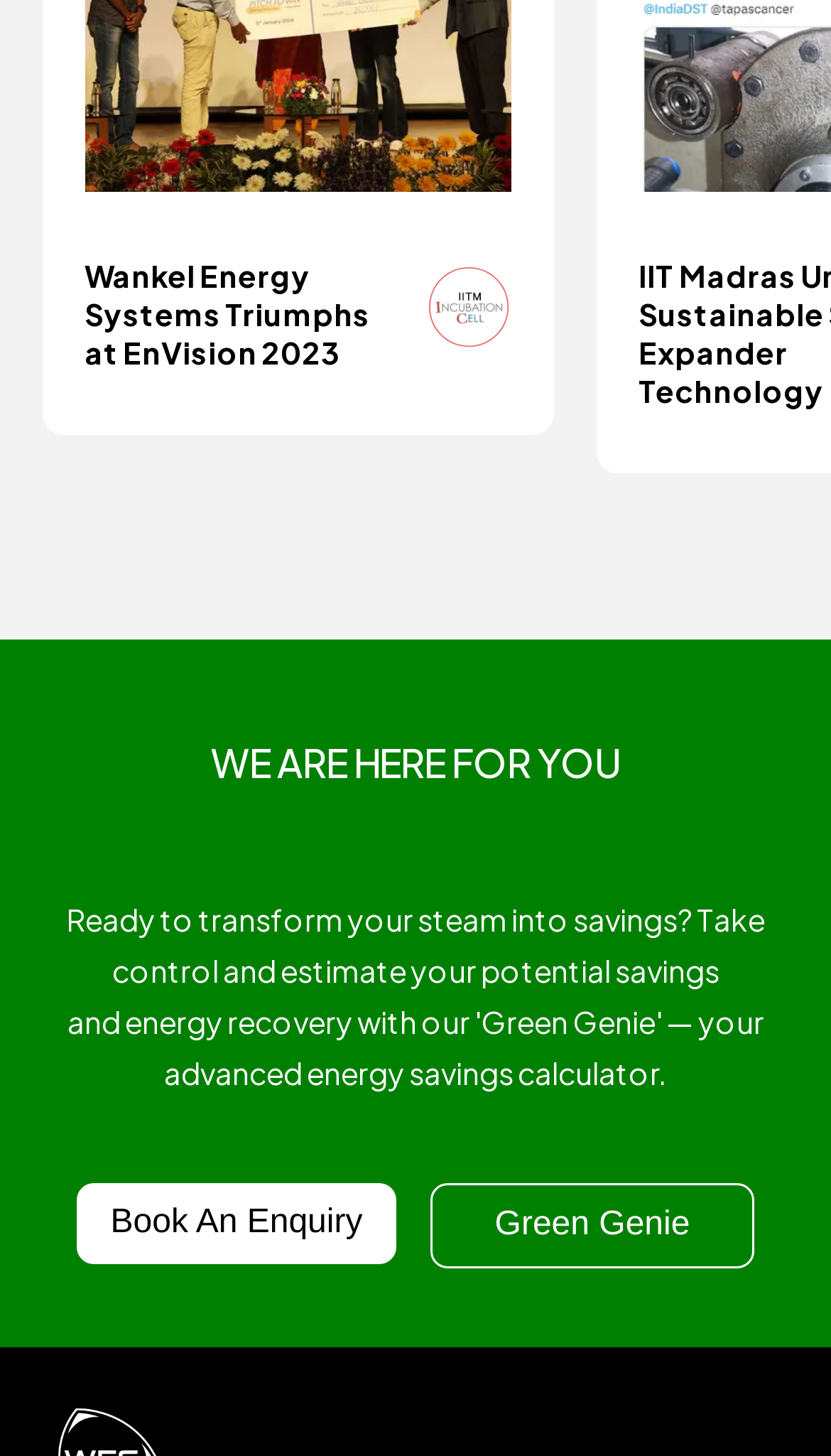Find the coordinates for the bounding box of the element with this description: "Green Genie".

[0.518, 0.812, 0.908, 0.871]